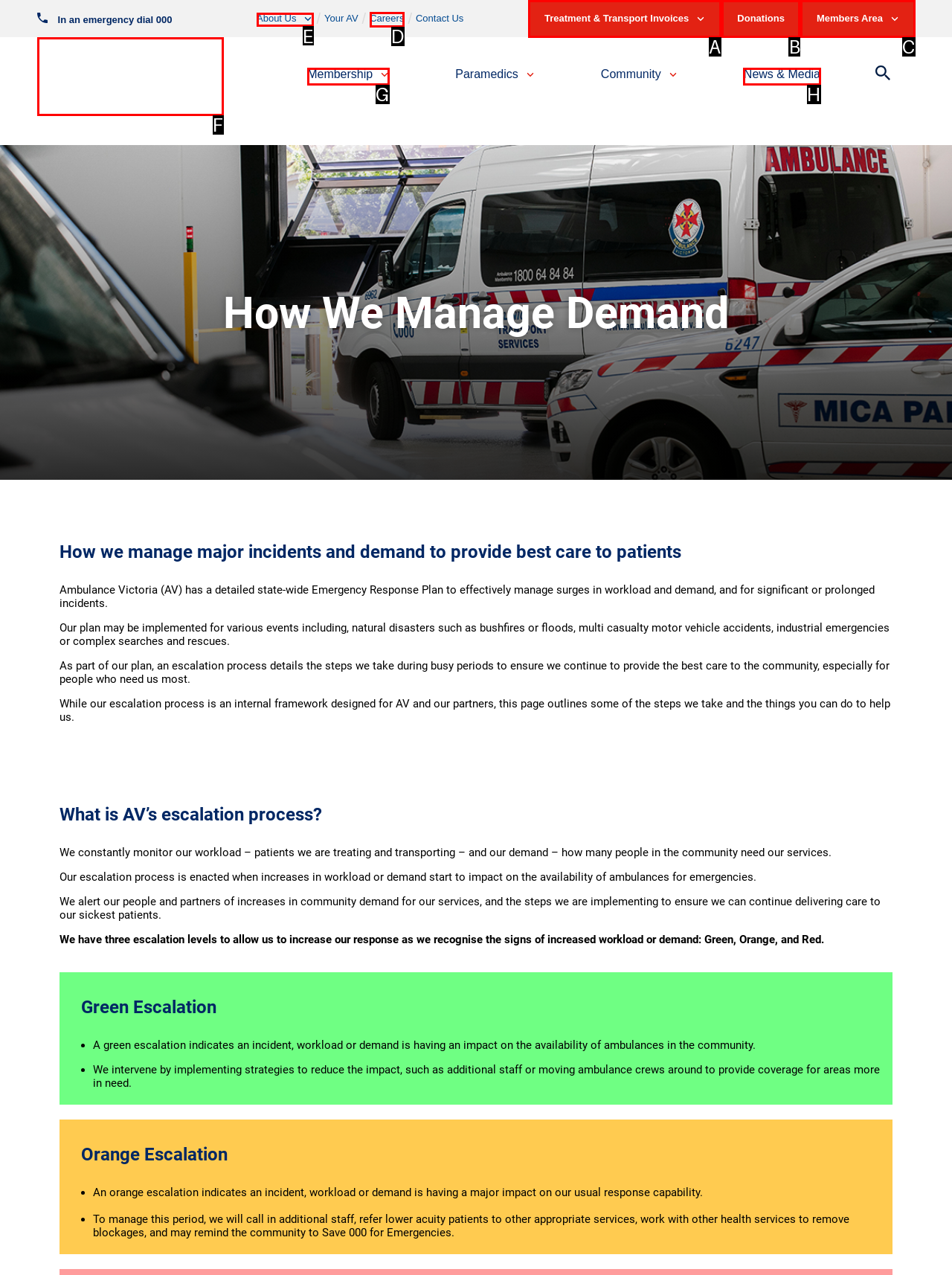Tell me the letter of the UI element I should click to accomplish the task: Click the 'Home' link based on the choices provided in the screenshot.

None